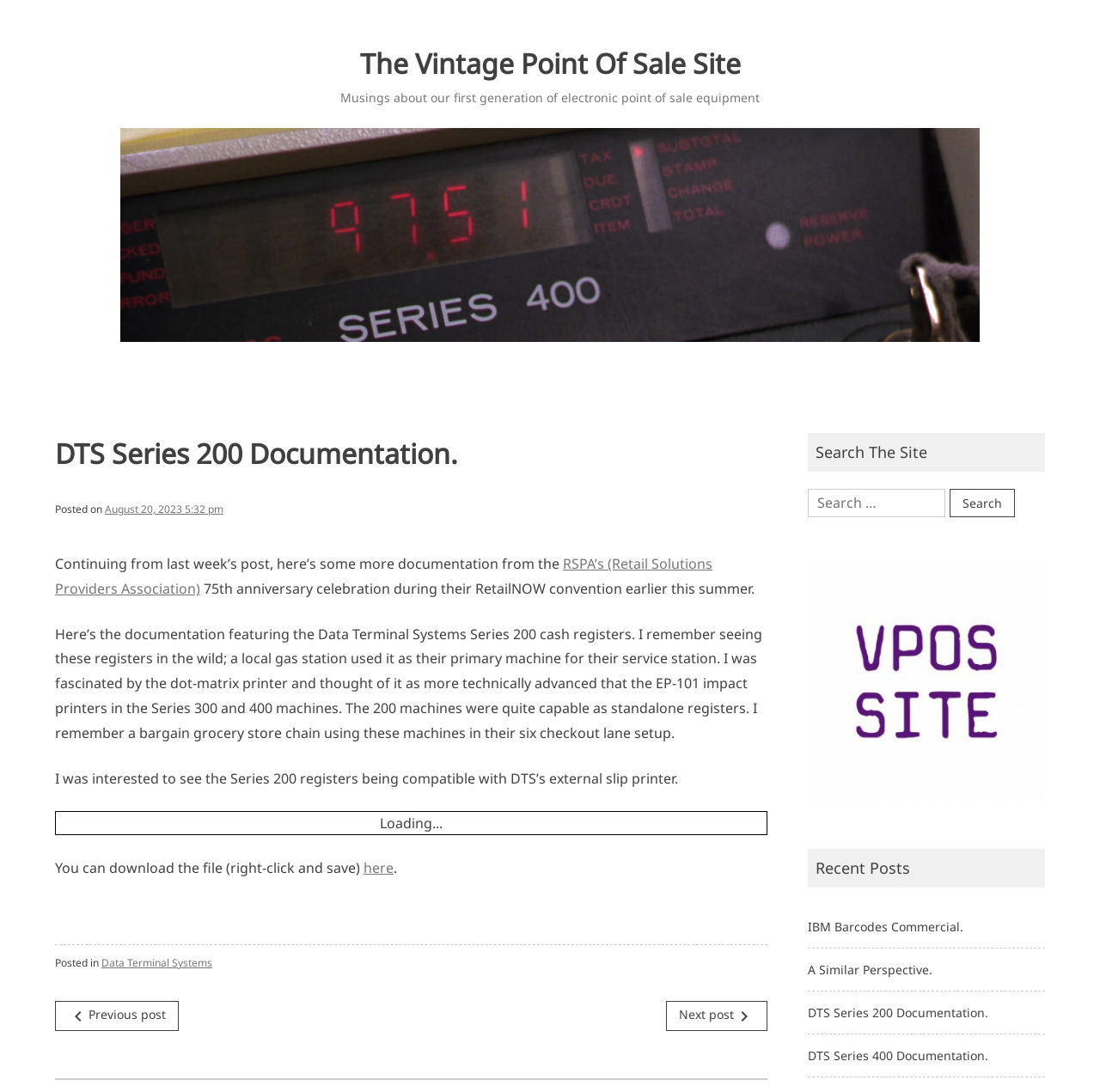Please find the bounding box coordinates of the clickable region needed to complete the following instruction: "Click on the link to view DTS Series 400 Documentation". The bounding box coordinates must consist of four float numbers between 0 and 1, i.e., [left, top, right, bottom].

[0.734, 0.959, 0.898, 0.974]